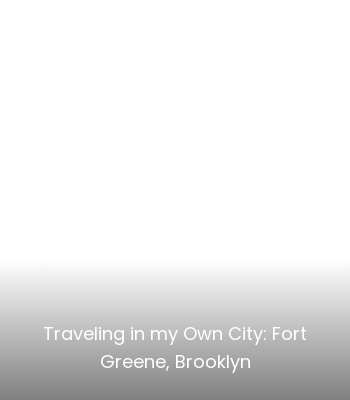Describe the image thoroughly, including all noticeable details.

The image captures a serene sunset over Fort Greene, Brooklyn. The vibrant colors of the sky blend beautifully, creating a picturesque backdrop that highlights the charm of this neighborhood. Below the captivating skyline, the warm glow reflects the essence of urban life as it transitions into evening. Accompanying the image is the title "Traveling in my Own City: Fort Greene, Brooklyn," inviting viewers to explore the unique experiences and hidden gems within this bustling area. This visual serves as a reminder of the beauty found in local adventures and the diverse atmosphere that Brooklyn offers.